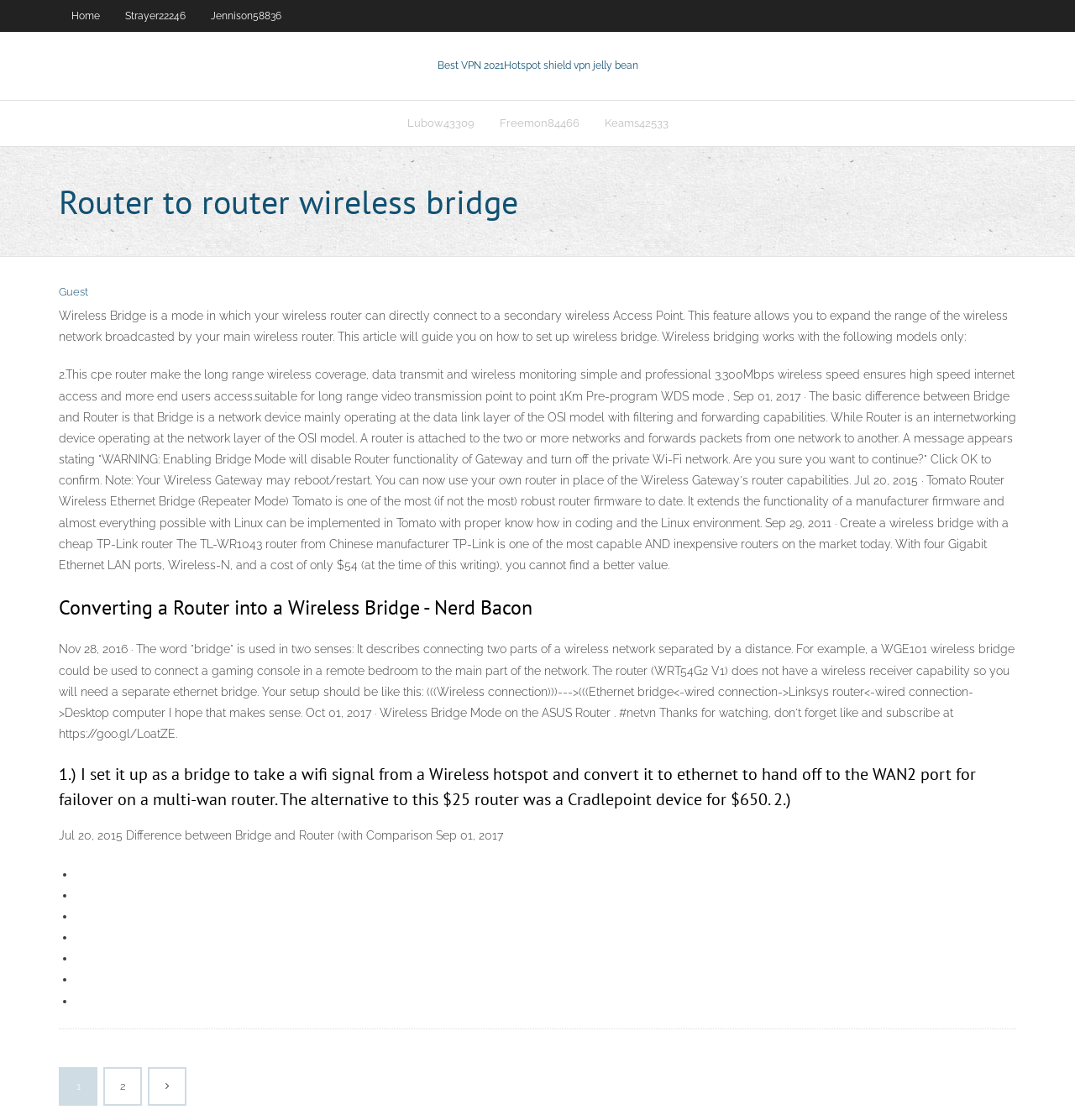Explain in detail what is displayed on the webpage.

This webpage is about router to router wireless bridge, with a focus on setting up wireless bridge and the differences between bridge and router. 

At the top of the page, there are three links: "Home", "Strayer22246", and "Jennison58836", aligned horizontally and taking up about a quarter of the page width. Below them, there is a link "Best VPN 2021Hotspot shield vpn jelly bean" with two generic elements "Best VPN 2021" and "VPN 2021" on its right side.

On the left side of the page, there are three more links: "Lubow43309", "Freemon84466", and "Keams42533", stacked vertically and taking up about a quarter of the page height. 

The main content of the page starts with a heading "Router to router wireless bridge" followed by a paragraph of text explaining what wireless bridge is and how it works. Below this, there are several sections of text, each discussing different aspects of wireless bridge, such as setting it up, its advantages, and differences between bridge and router. These sections are separated by headings, including "Converting a Router into a Wireless Bridge - Nerd Bacon", "Wireless Bridge Mode on the ASUS Router", and "1.) I set it up as a bridge to take a wifi signal from a Wireless hotspot and convert it to ethernet to hand off to the WAN2 port for failover on a multi-wan router". 

There are also several list markers, each represented by a bullet point, scattered throughout the text. At the bottom of the page, there are two links: "2" and an icon represented by "\uf105".